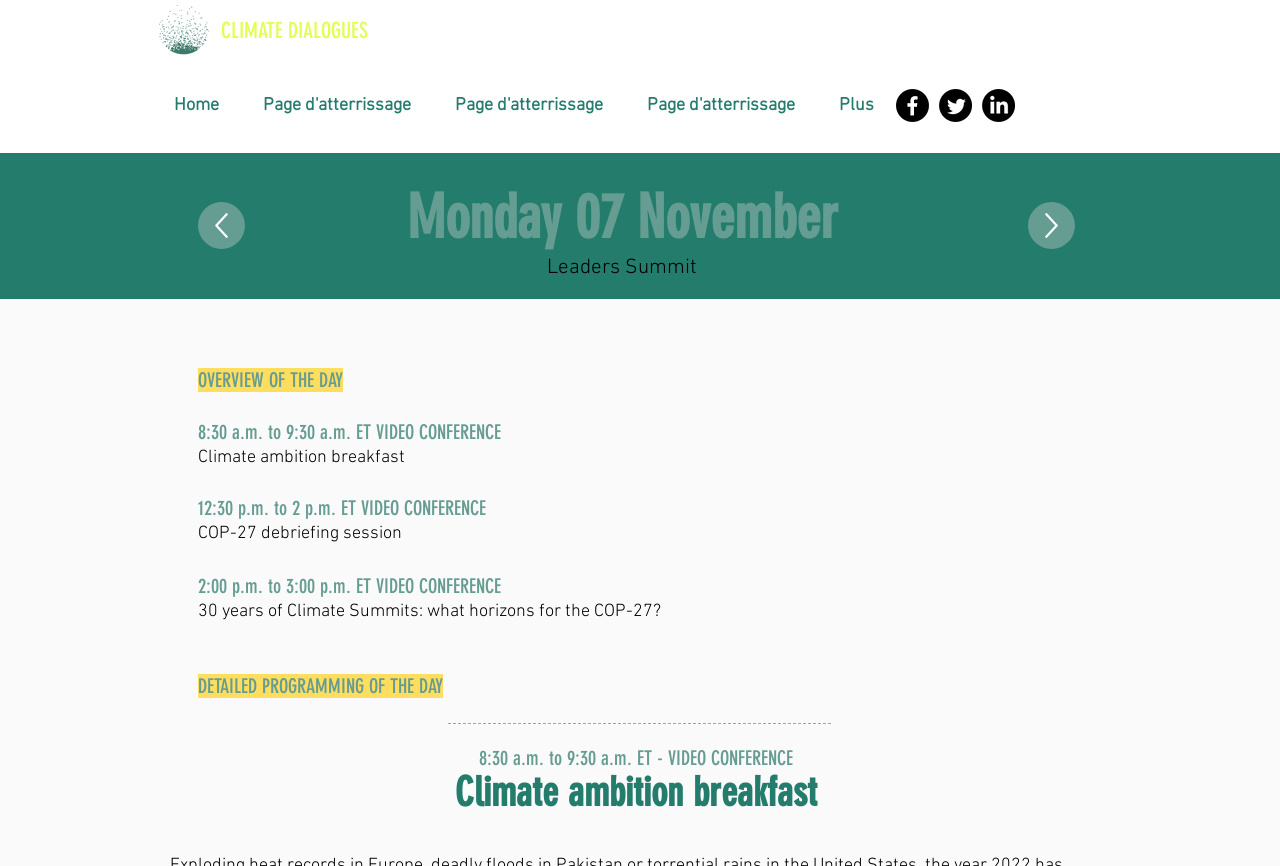Determine the bounding box coordinates of the region I should click to achieve the following instruction: "Join the 8:30 a.m. to 9:30 a.m. ET VIDEO CONFERENCE". Ensure the bounding box coordinates are four float numbers between 0 and 1, i.e., [left, top, right, bottom].

[0.155, 0.485, 0.391, 0.513]